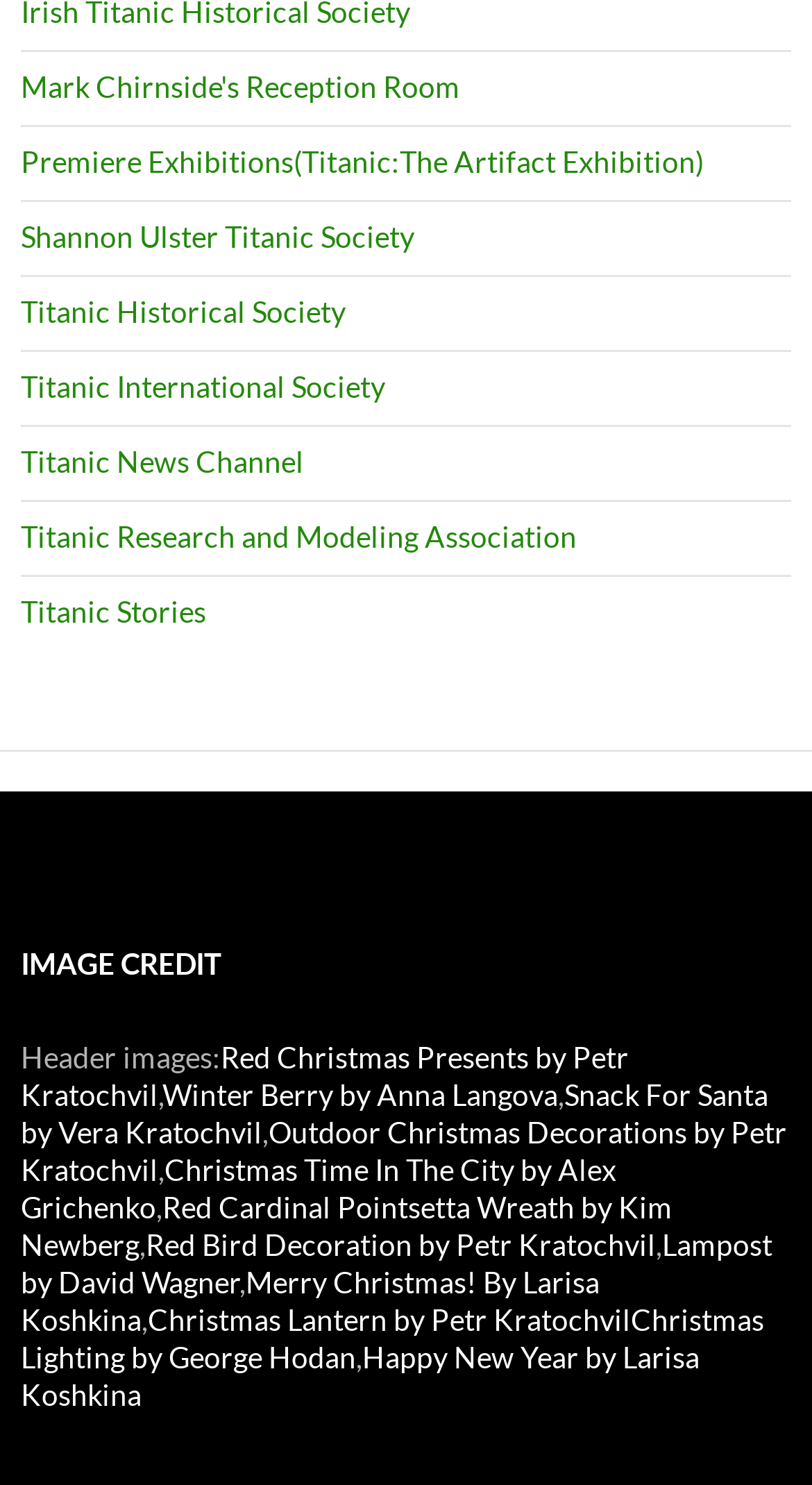Find the bounding box coordinates for the element described here: "Online Shop by Bluepark".

None